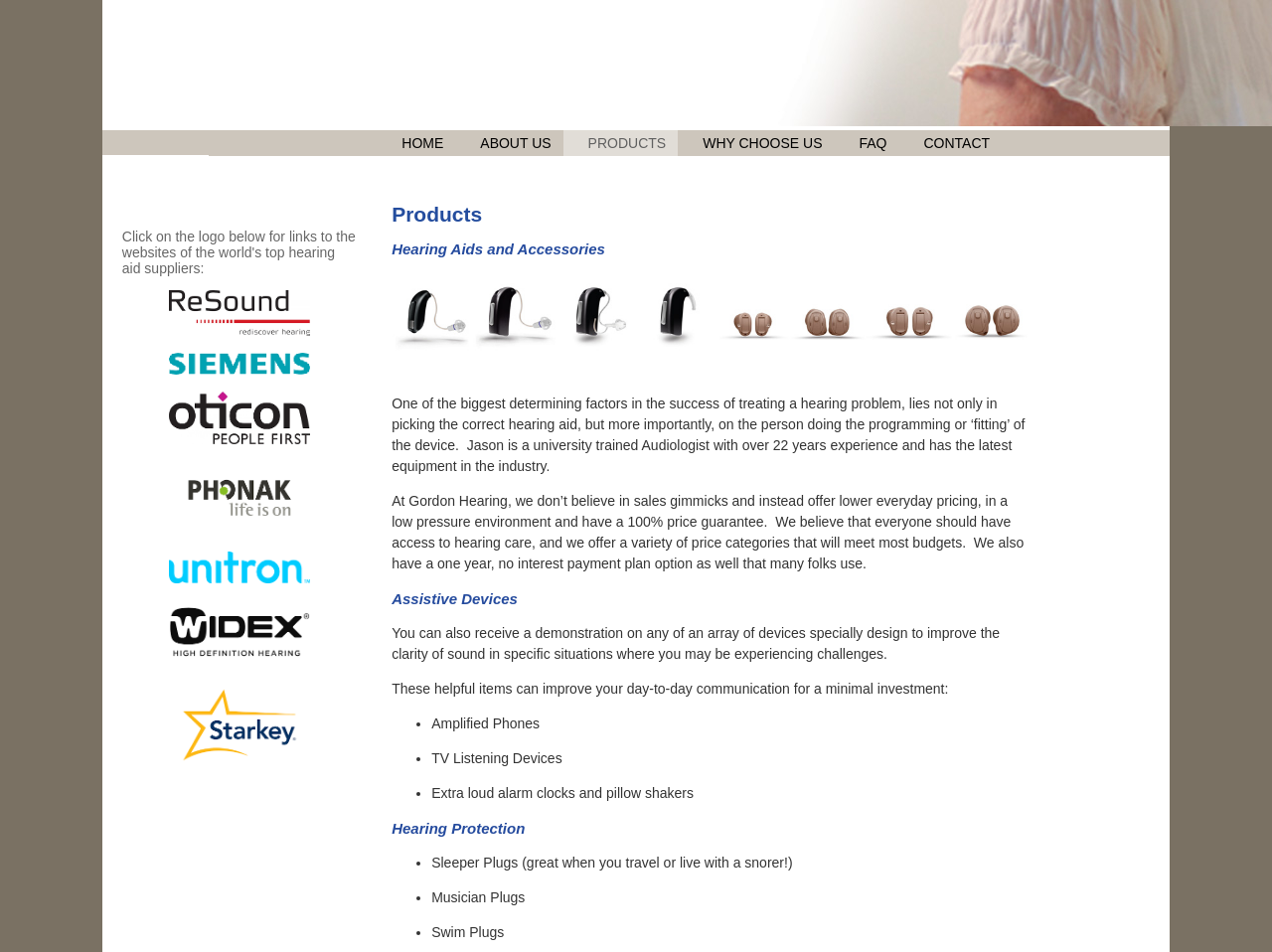Calculate the bounding box coordinates of the UI element given the description: "FAQ".

[0.656, 0.137, 0.707, 0.164]